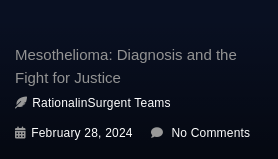How many comments are on the article?
Based on the image, answer the question with as much detail as possible.

The note below the publication date indicates the number of comments on the article. In this case, it states that there are currently no comments on the article.